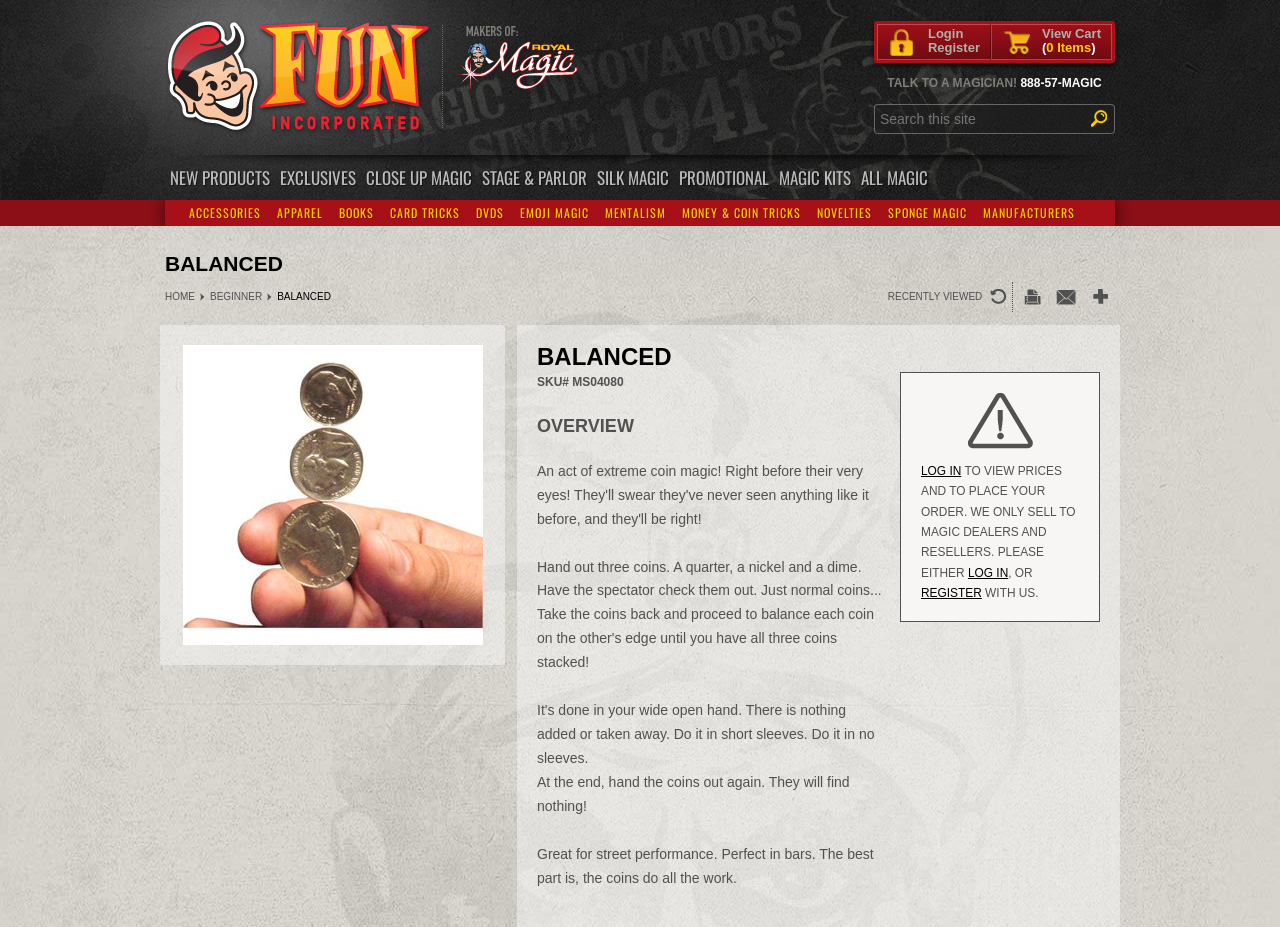Use a single word or phrase to answer this question: 
What is the product code?

MS04080